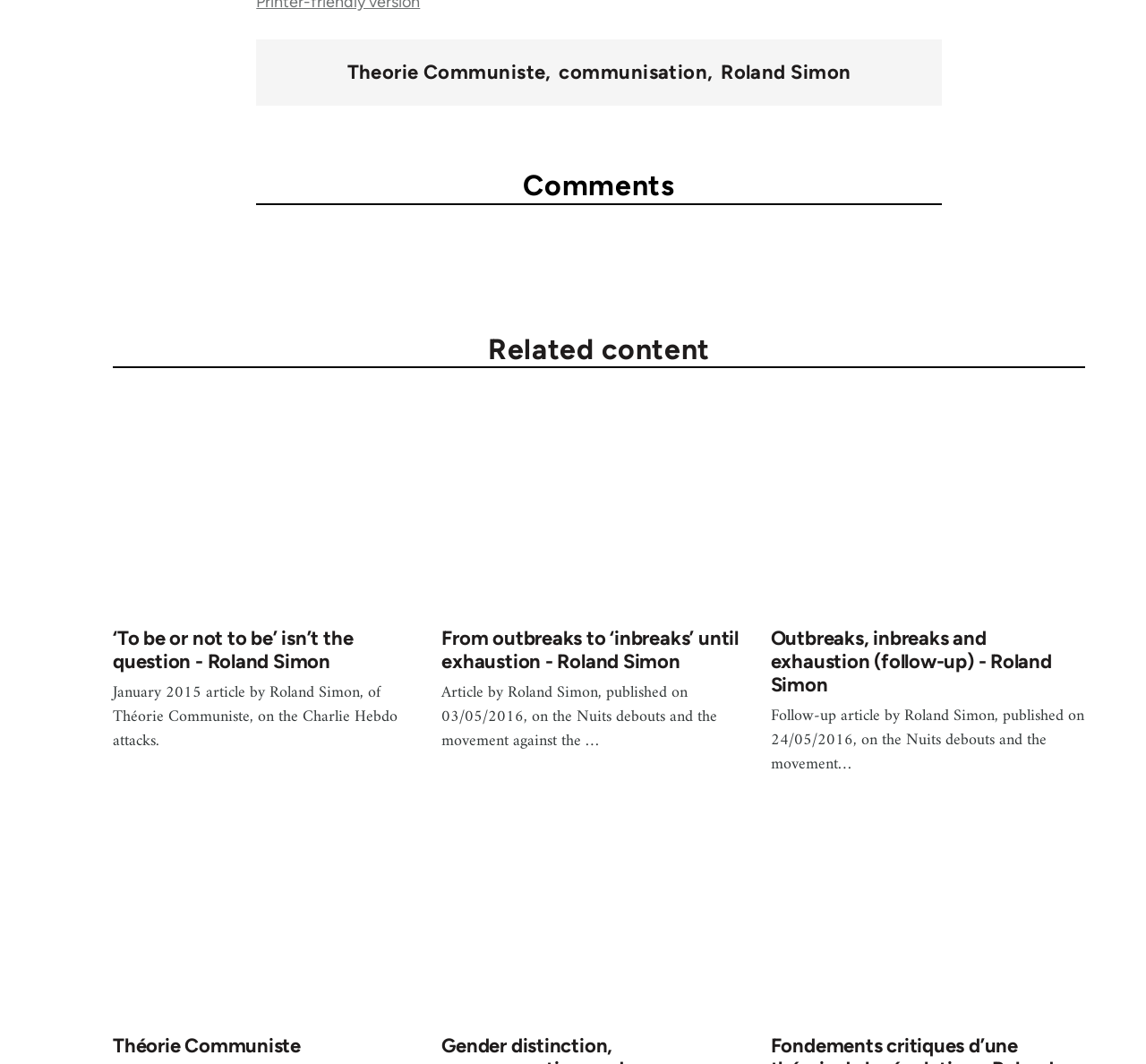Determine the bounding box coordinates for the clickable element required to fulfill the instruction: "Click on the link to read the article 'To be or not to be isn’t the question'". Provide the coordinates as four float numbers between 0 and 1, i.e., [left, top, right, bottom].

[0.098, 0.361, 0.373, 0.708]